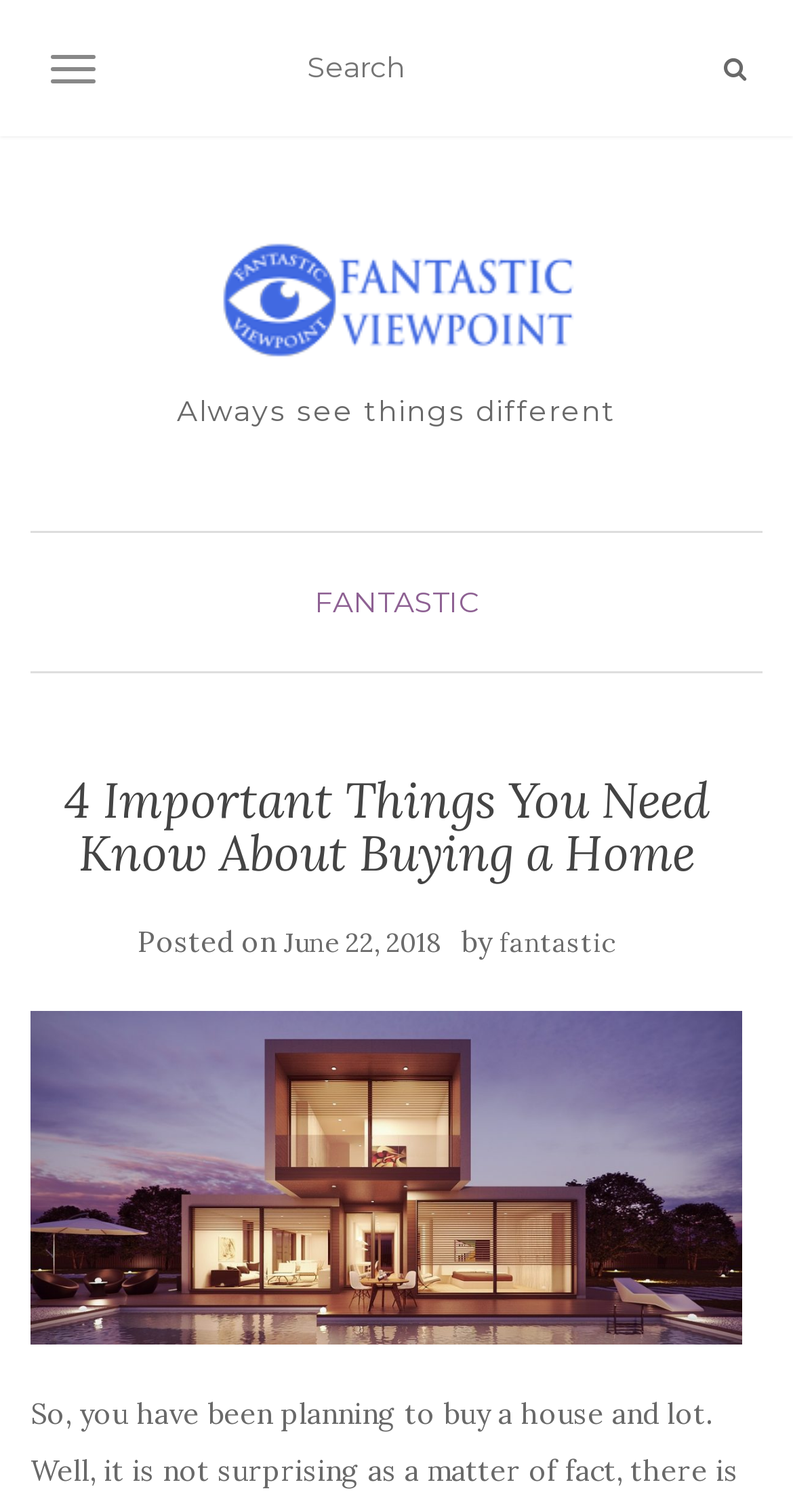Identify the bounding box coordinates for the region to click in order to carry out this instruction: "visit Fantastic Viewpoint homepage". Provide the coordinates using four float numbers between 0 and 1, formatted as [left, top, right, bottom].

[0.271, 0.157, 0.729, 0.239]